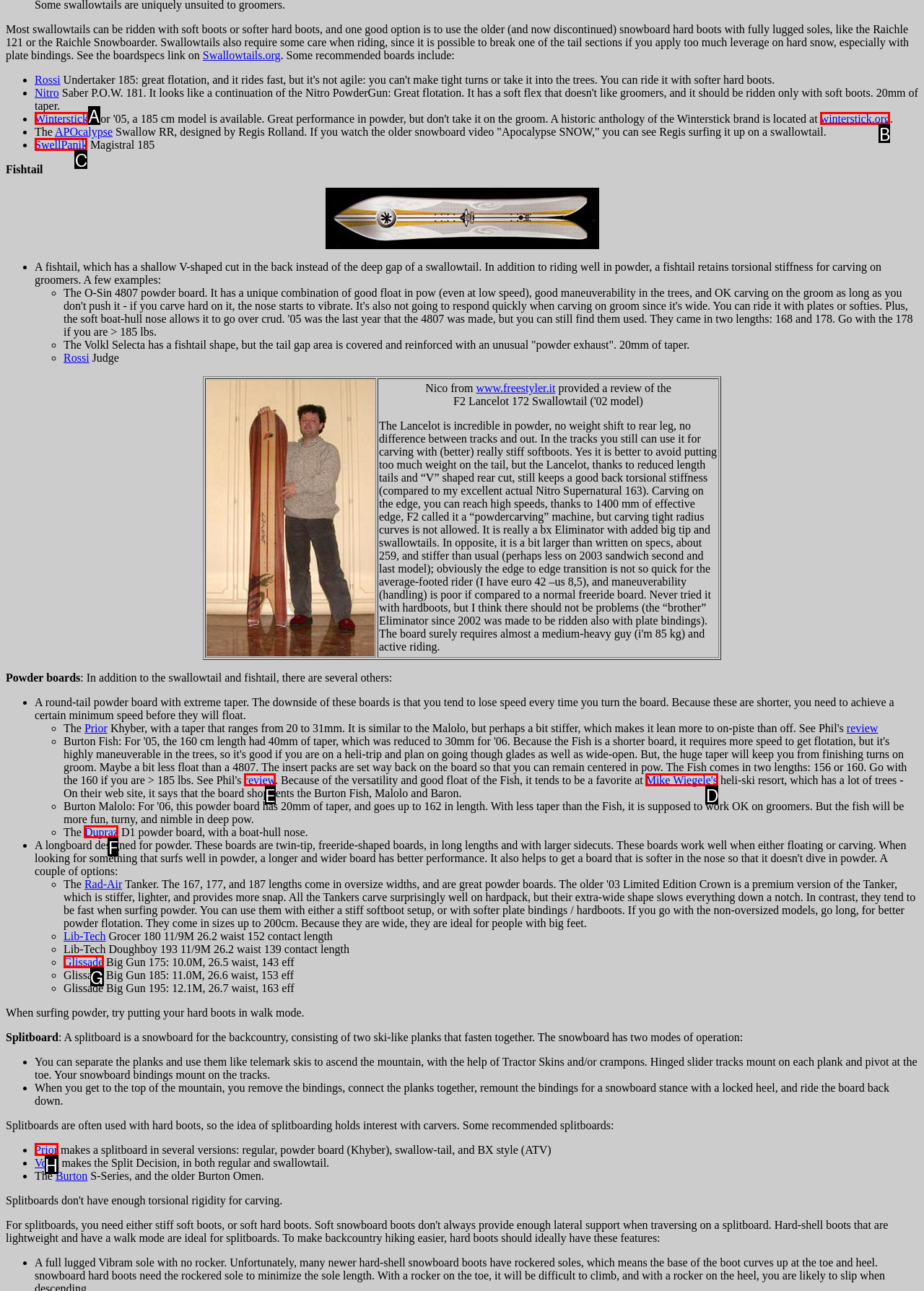Based on the task: visit the website of Mike Wiegele's heli-ski resort, which UI element should be clicked? Answer with the letter that corresponds to the correct option from the choices given.

D